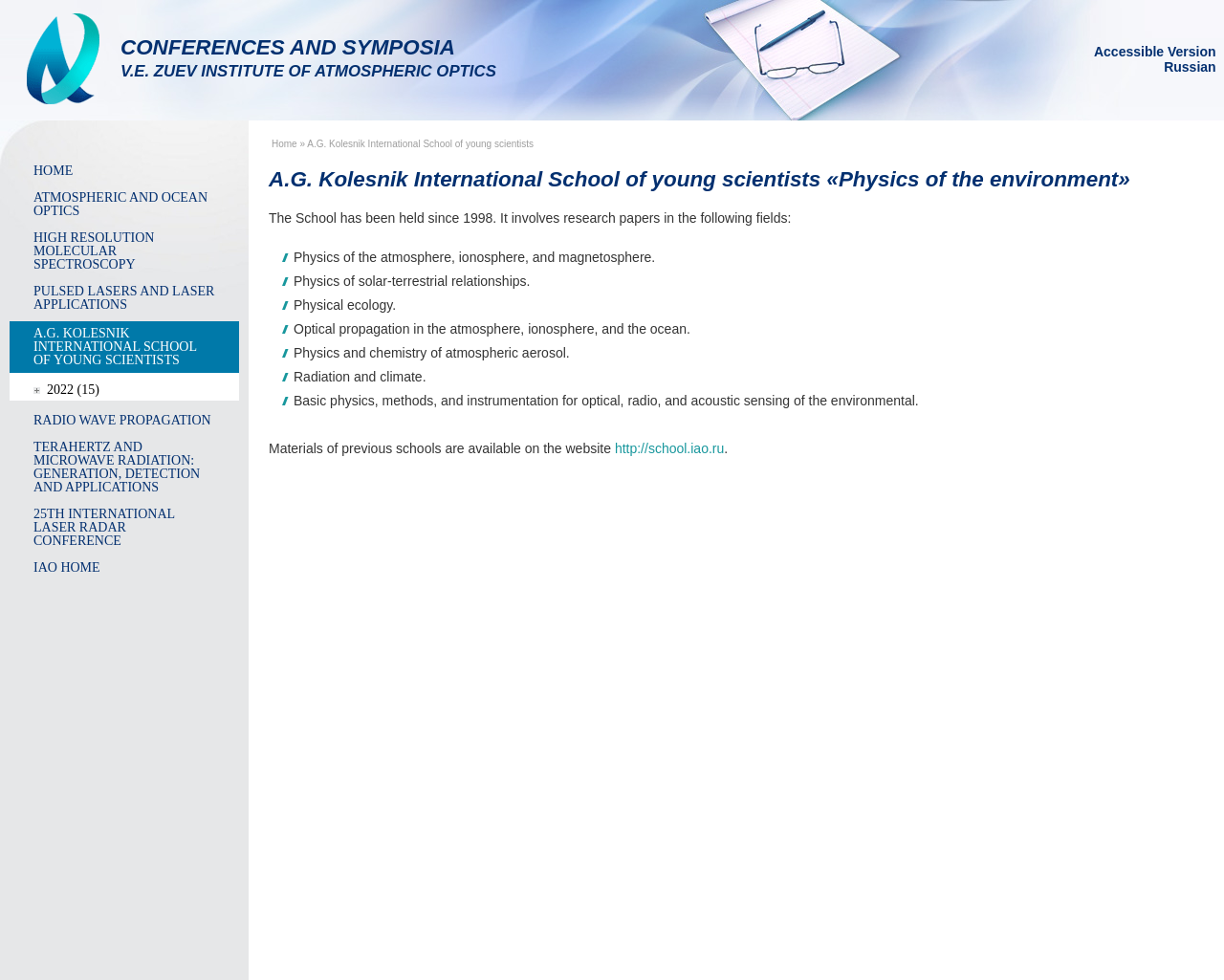Utilize the details in the image to give a detailed response to the question: What is the name of the institute?

The name of the institute can be found in the second StaticText element, which is a child of the first LayoutTable element, with the text 'V.E. ZUEV INSTITUTE OF ATMOSPHERIC OPTICS'.